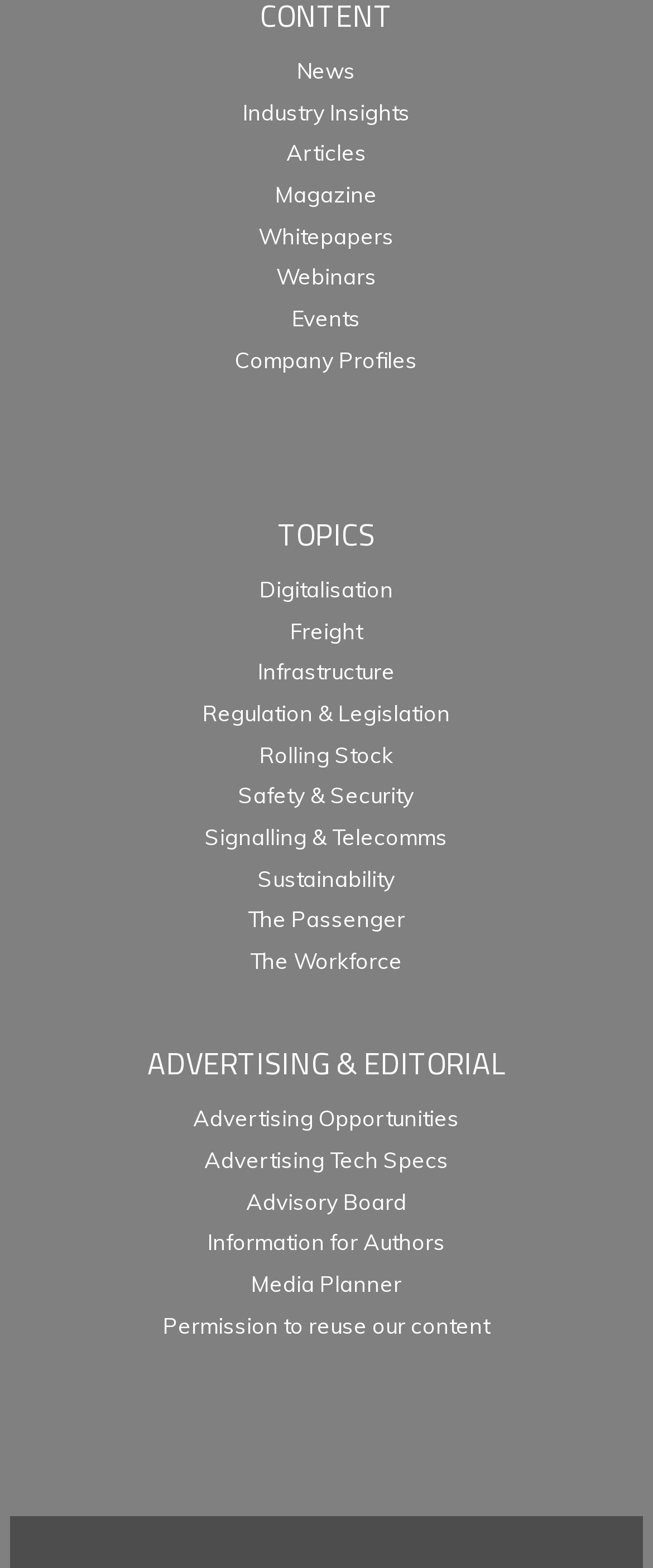What is the second topic listed?
Please provide a single word or phrase based on the screenshot.

Freight